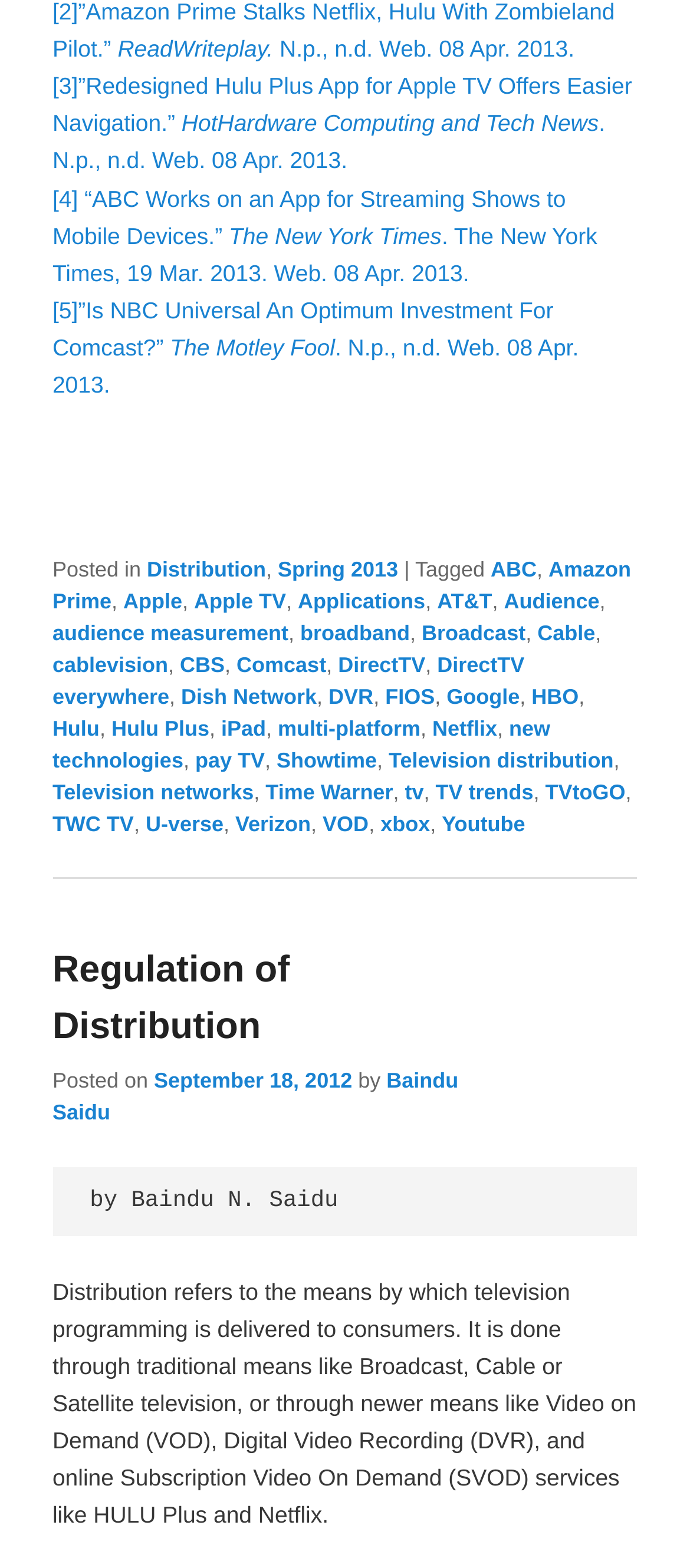Can you specify the bounding box coordinates of the area that needs to be clicked to fulfill the following instruction: "Visit the Altech Videos website"?

None